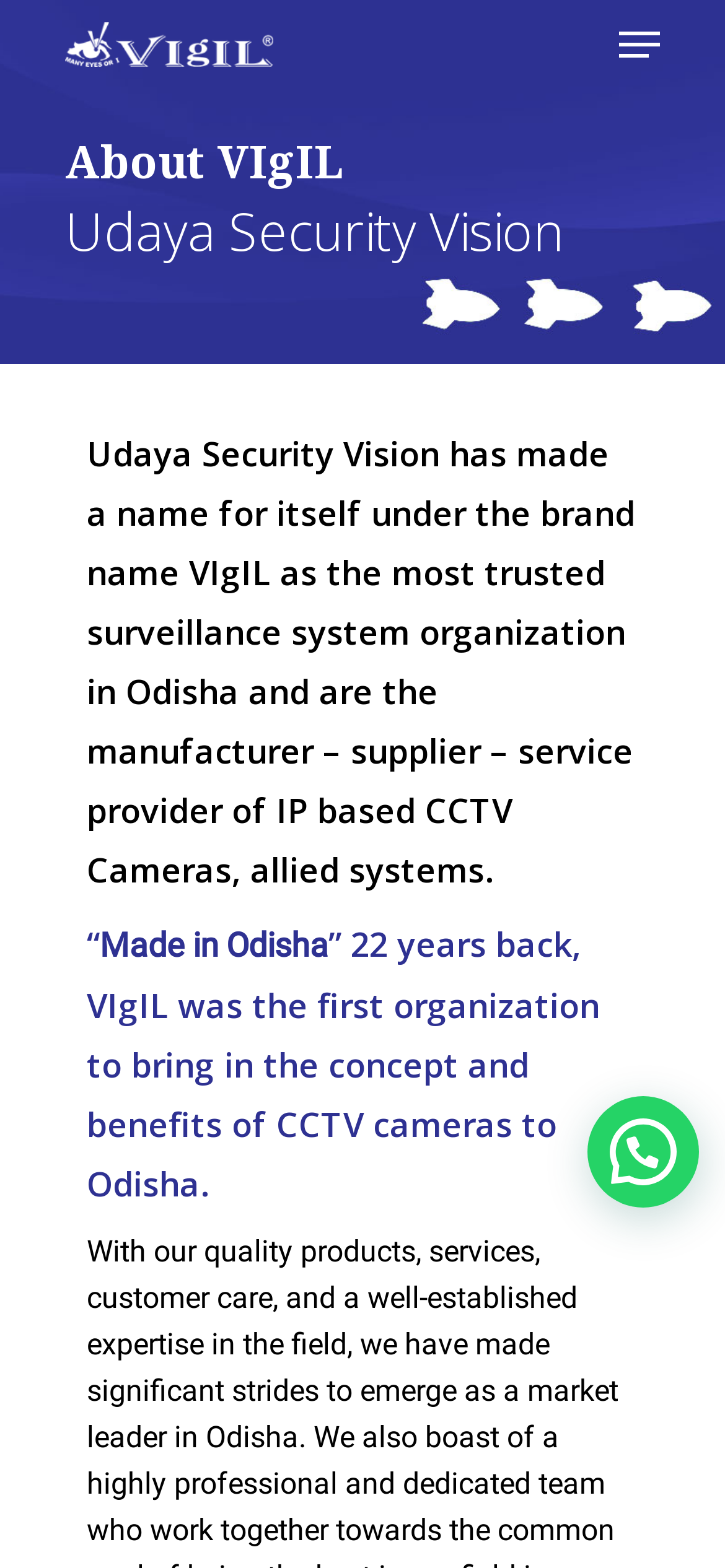What is the brand name of the surveillance system?
Based on the image, answer the question with a single word or brief phrase.

VIgIL